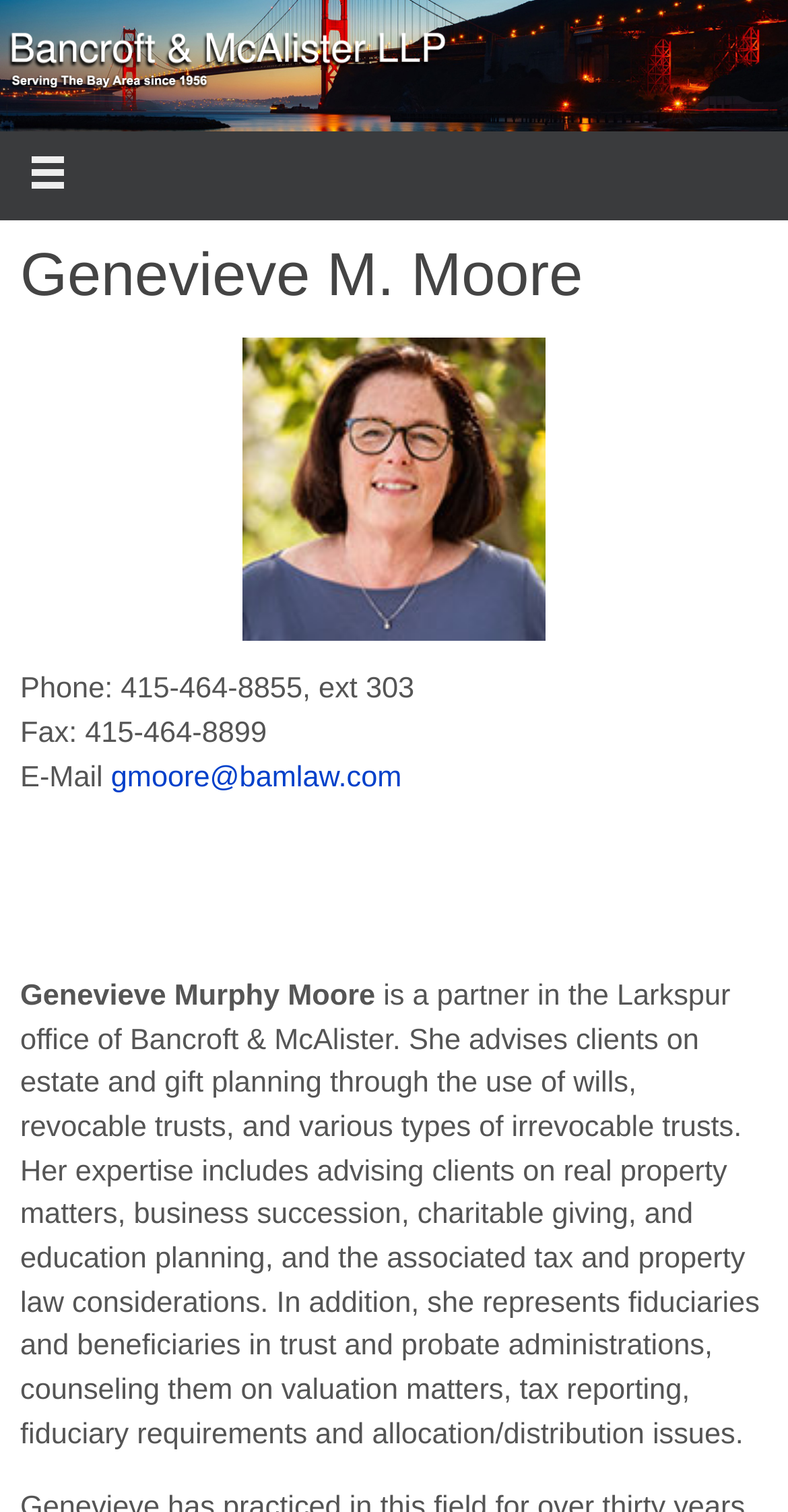What is Genevieve M. Moore's job title?
Using the image as a reference, answer the question in detail.

Based on the webpage, Genevieve M. Moore is a partner in the Larkspur office of Bancroft & McAlister, as stated in the paragraph describing her expertise.